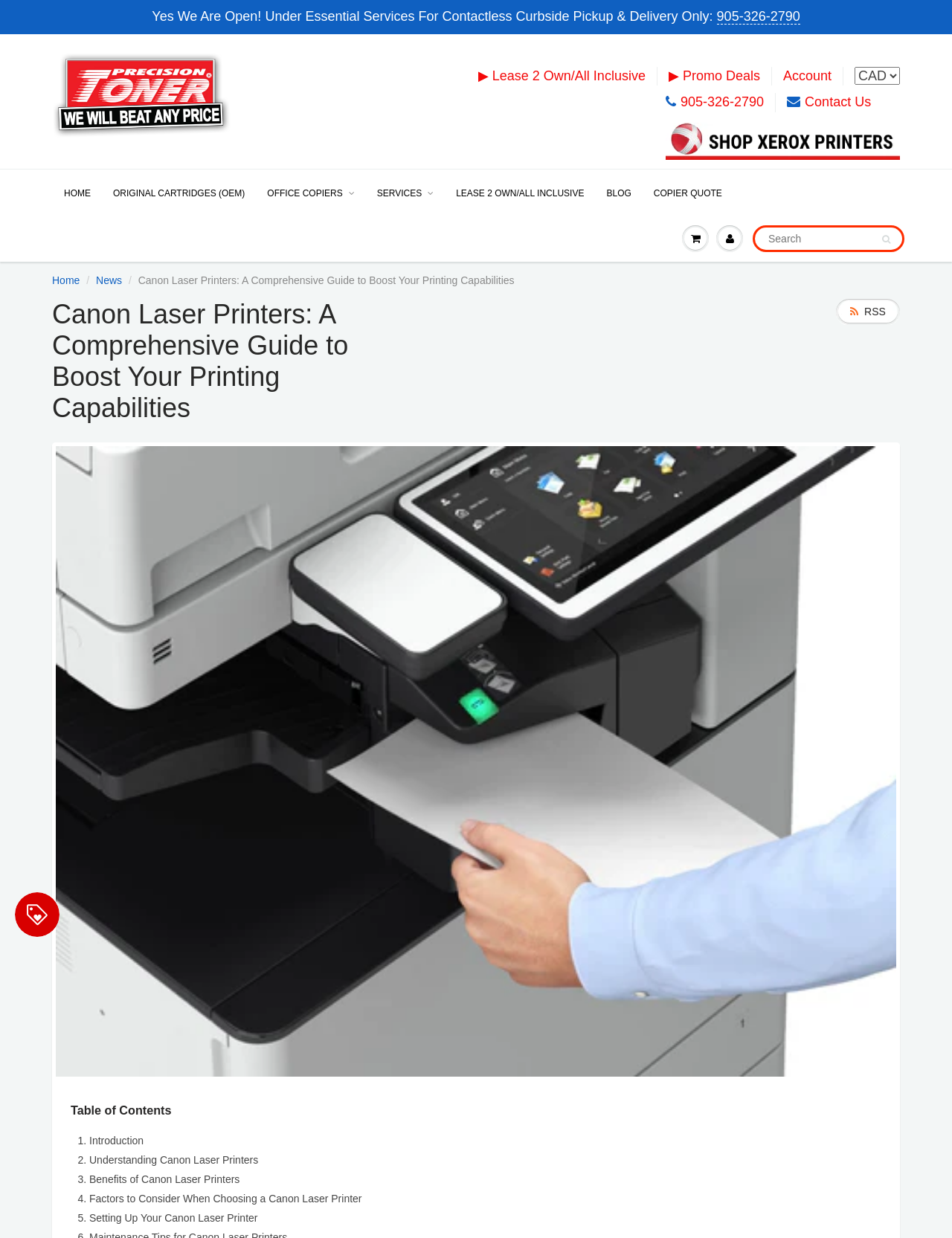Identify the bounding box of the HTML element described as: "▶ Lease 2 Own/All Inclusive".

[0.502, 0.054, 0.678, 0.069]